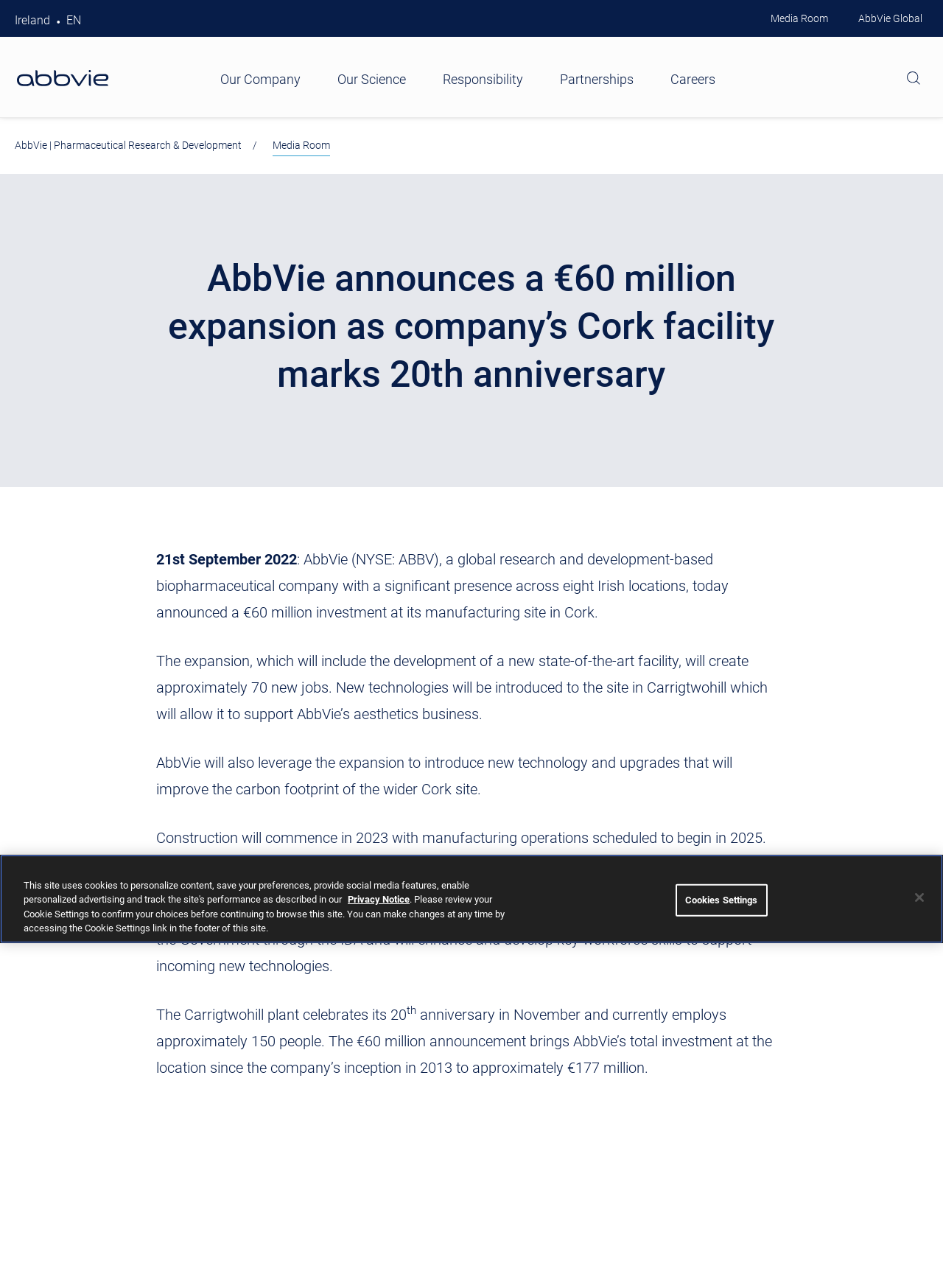Highlight the bounding box coordinates of the element you need to click to perform the following instruction: "Click the 'AbbVie | Pharmaceutical Research & Development' link."

[0.012, 0.106, 0.26, 0.121]